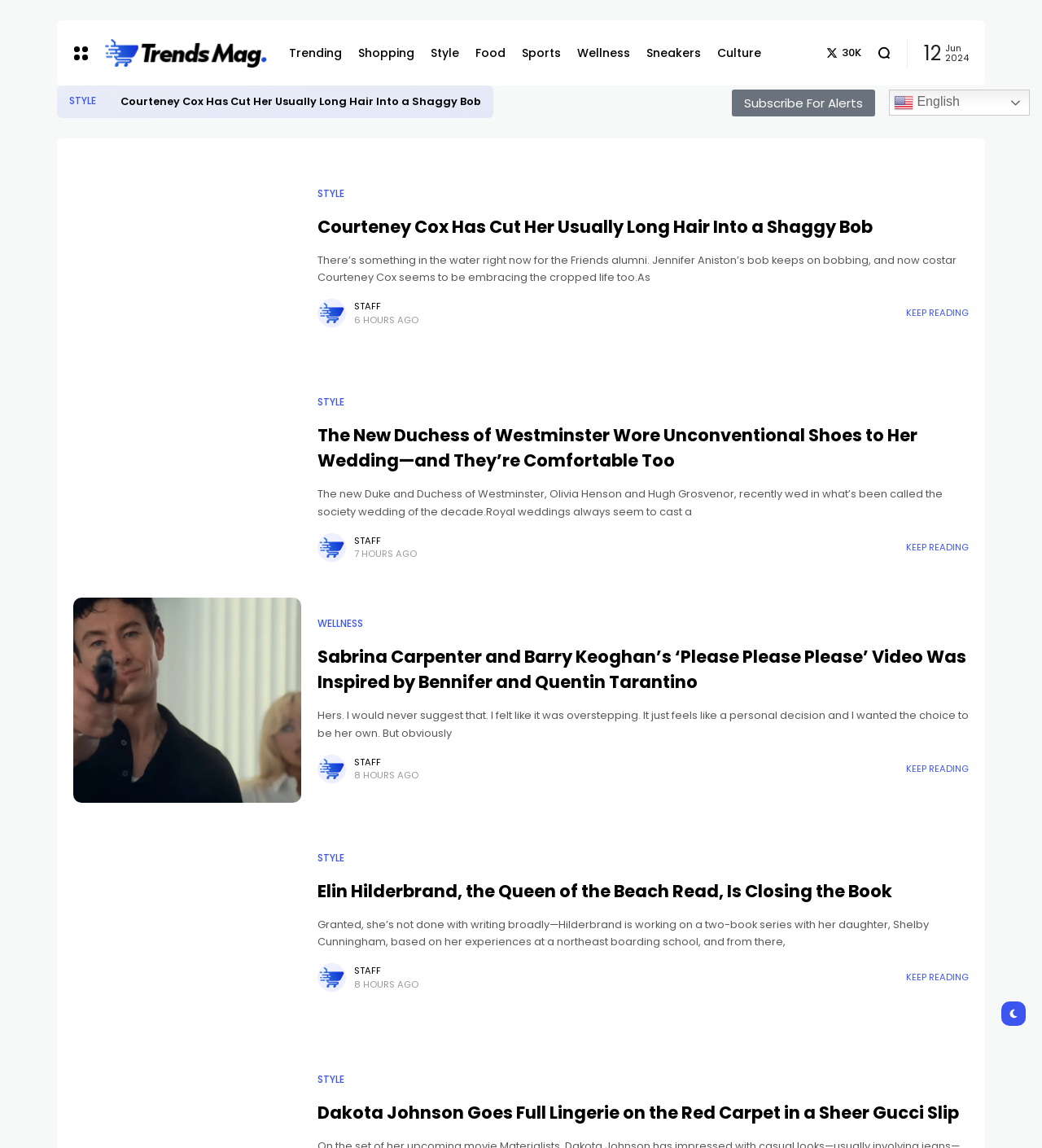Specify the bounding box coordinates for the region that must be clicked to perform the given instruction: "Log in".

None